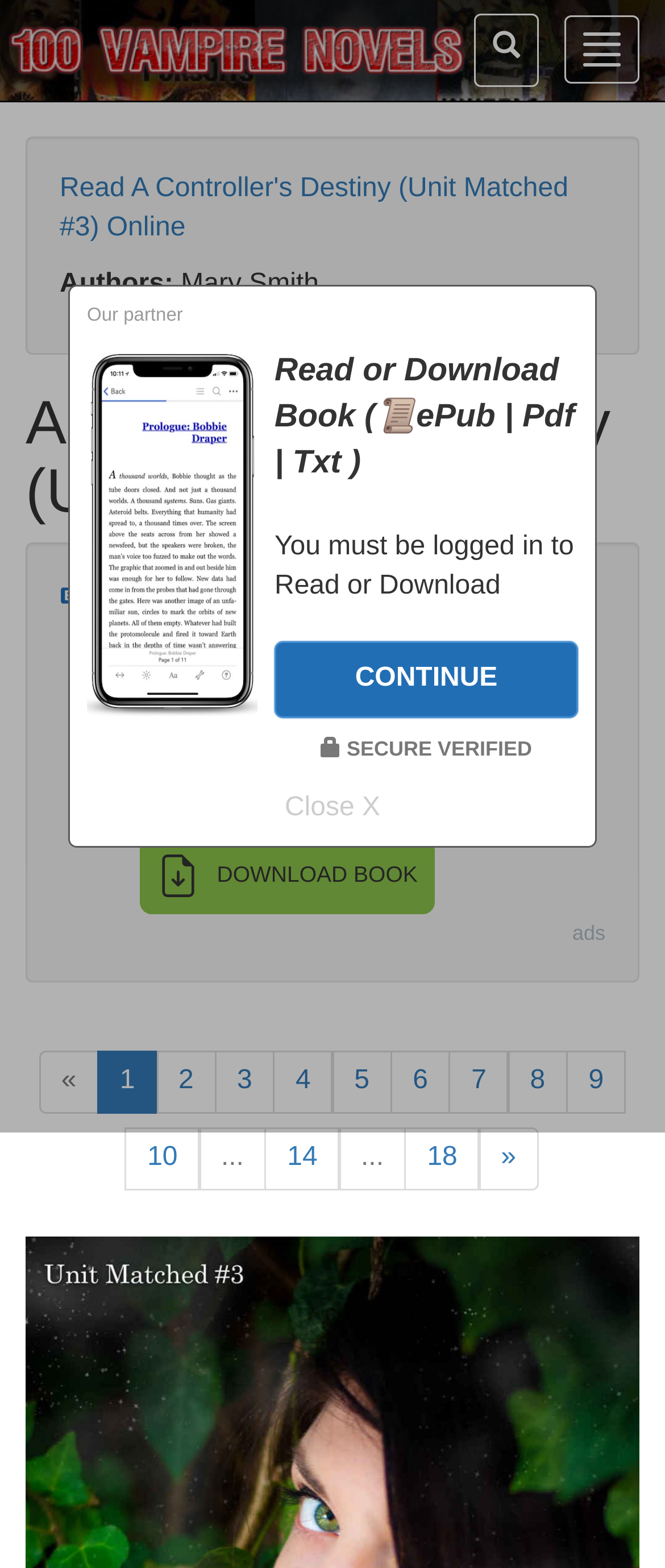Locate the bounding box coordinates of the area to click to fulfill this instruction: "Read 100 Vampire Novels". The bounding box should be presented as four float numbers between 0 and 1, in the order [left, top, right, bottom].

[0.0, 0.005, 0.713, 0.059]